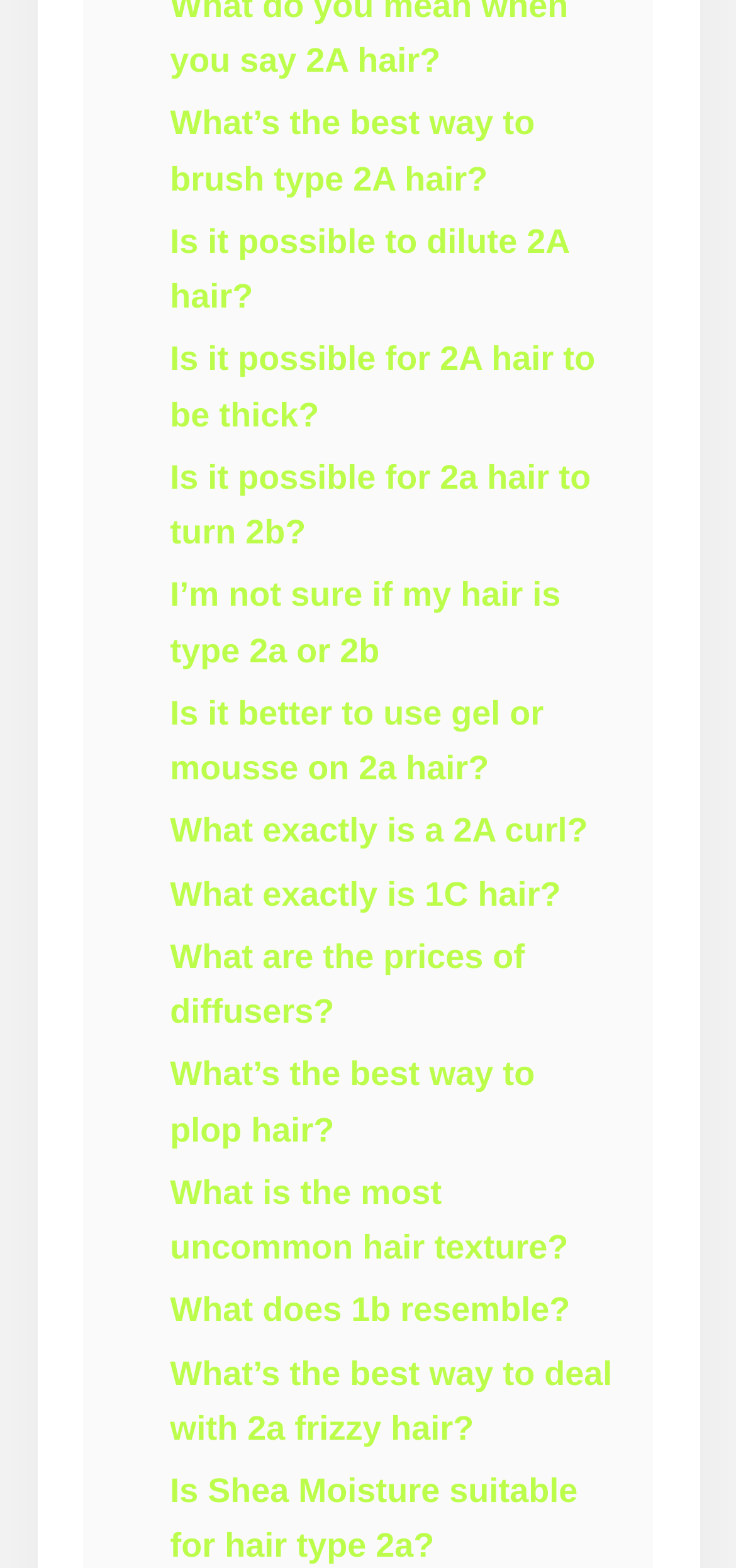What is the purpose of the links on the webpage?
Answer the question with a single word or phrase, referring to the image.

Provide information